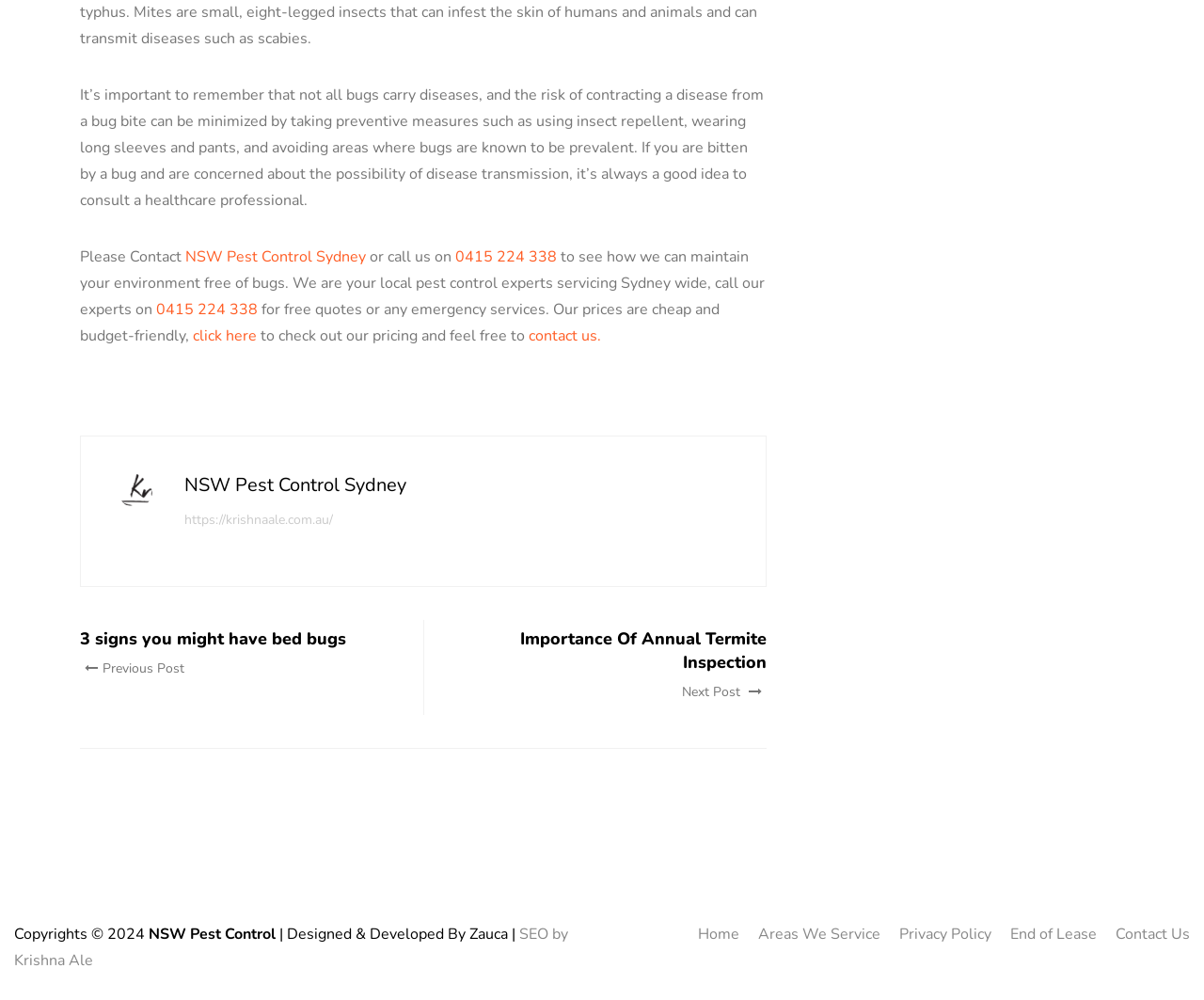Determine the bounding box coordinates of the area to click in order to meet this instruction: "Check out the pricing".

[0.16, 0.325, 0.213, 0.346]